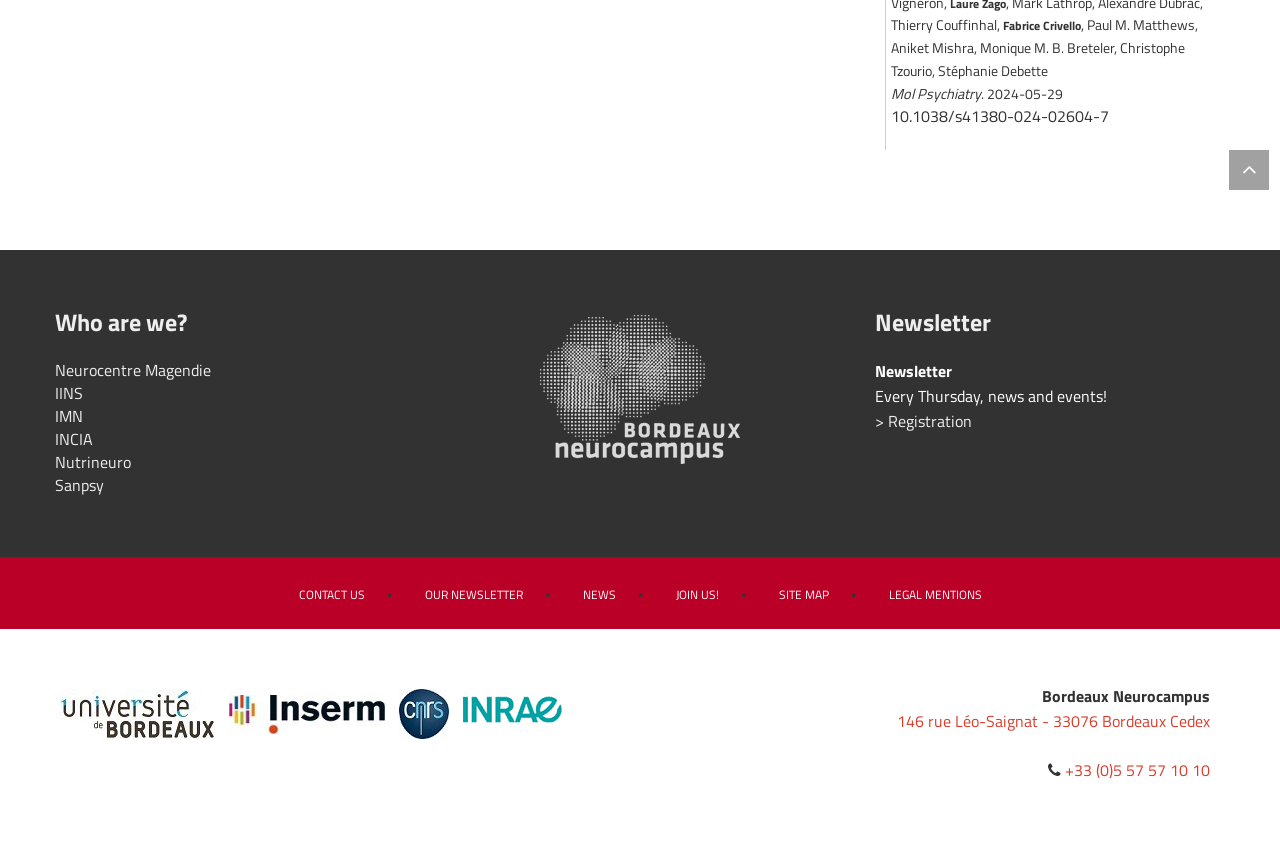Give a short answer to this question using one word or a phrase:
How many institutions are listed at the bottom of the webpage?

4